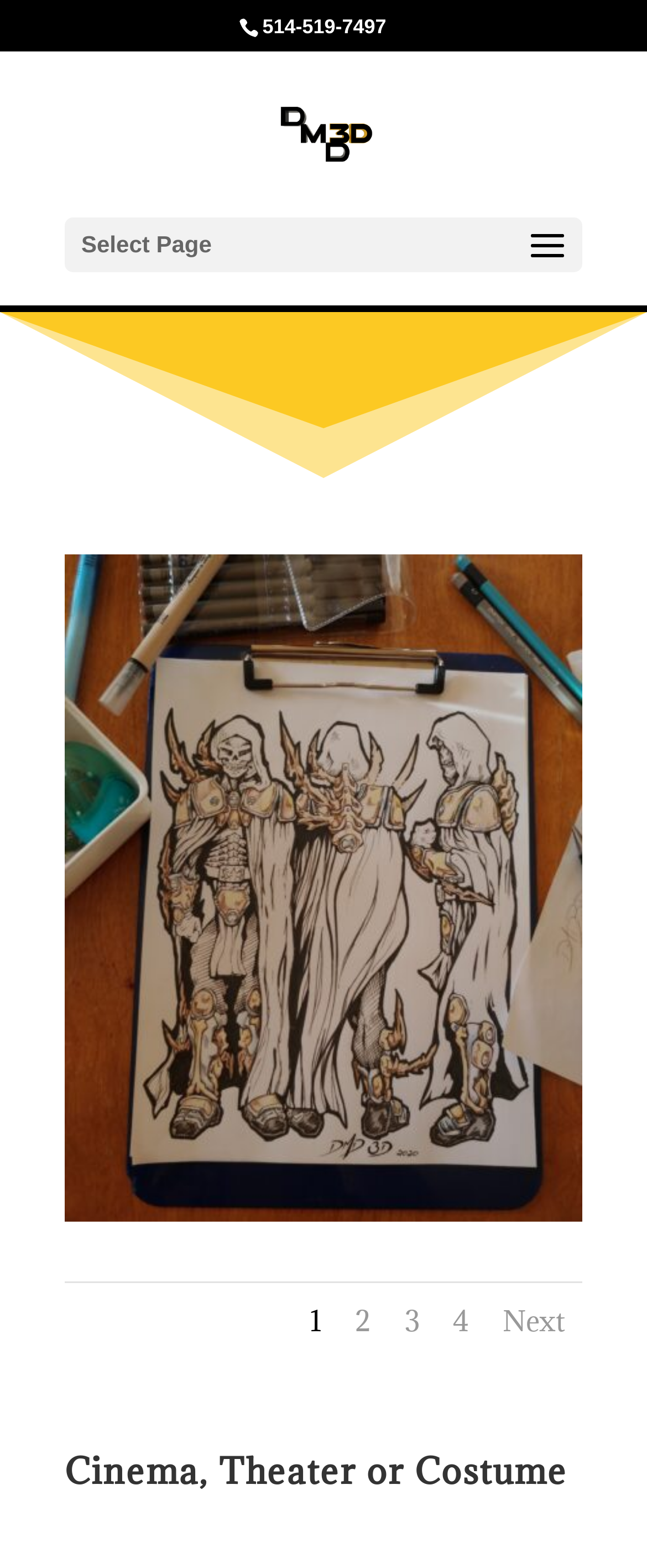Give a complete and precise description of the webpage's appearance.

The webpage is about Double Mirages Design 3D, a company that specializes in cinematic, theatre, and costume design. At the top of the page, there is a phone number, 514-519-7497, displayed prominently. Below the phone number, the company's name, Double Mirages Design 3D, is written in a larger font, accompanied by an image of the company's logo.

On the left side of the page, there is a dropdown menu labeled "Select Page". Below the menu, there is a row of pagination links, consisting of numbers 1 to 4, and a "Next" button. These links are likely used to navigate through a list of pages or projects.

At the bottom of the page, there is a heading that reads "Cinema, Theater or Costume", which suggests that the page may be showcasing the company's work in these areas. Below the heading, there is a small, non-descriptive text element.

The overall layout of the page is simple and easy to navigate, with clear headings and concise text. The use of images and icons adds visual interest to the page.